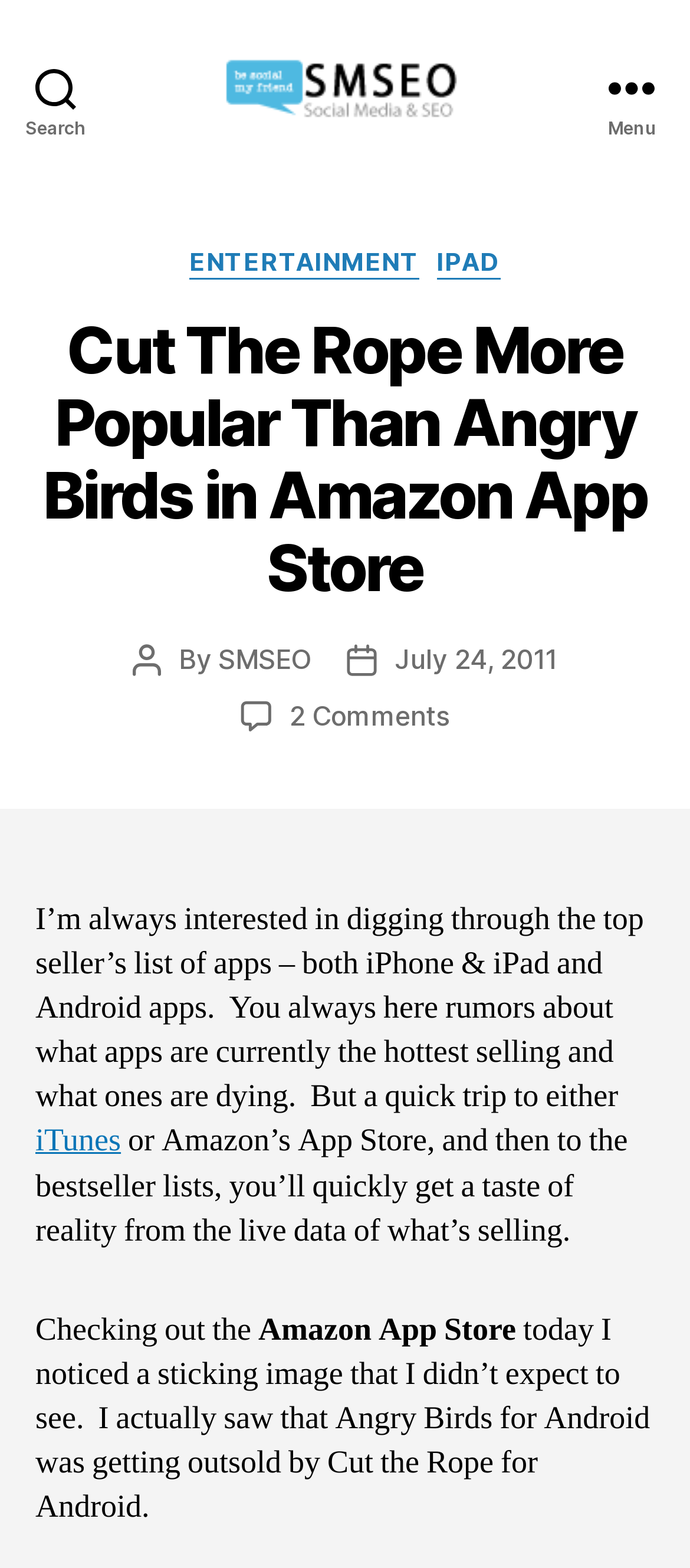Highlight the bounding box coordinates of the element you need to click to perform the following instruction: "Visit the Social Media SEO homepage."

[0.256, 0.036, 0.744, 0.076]